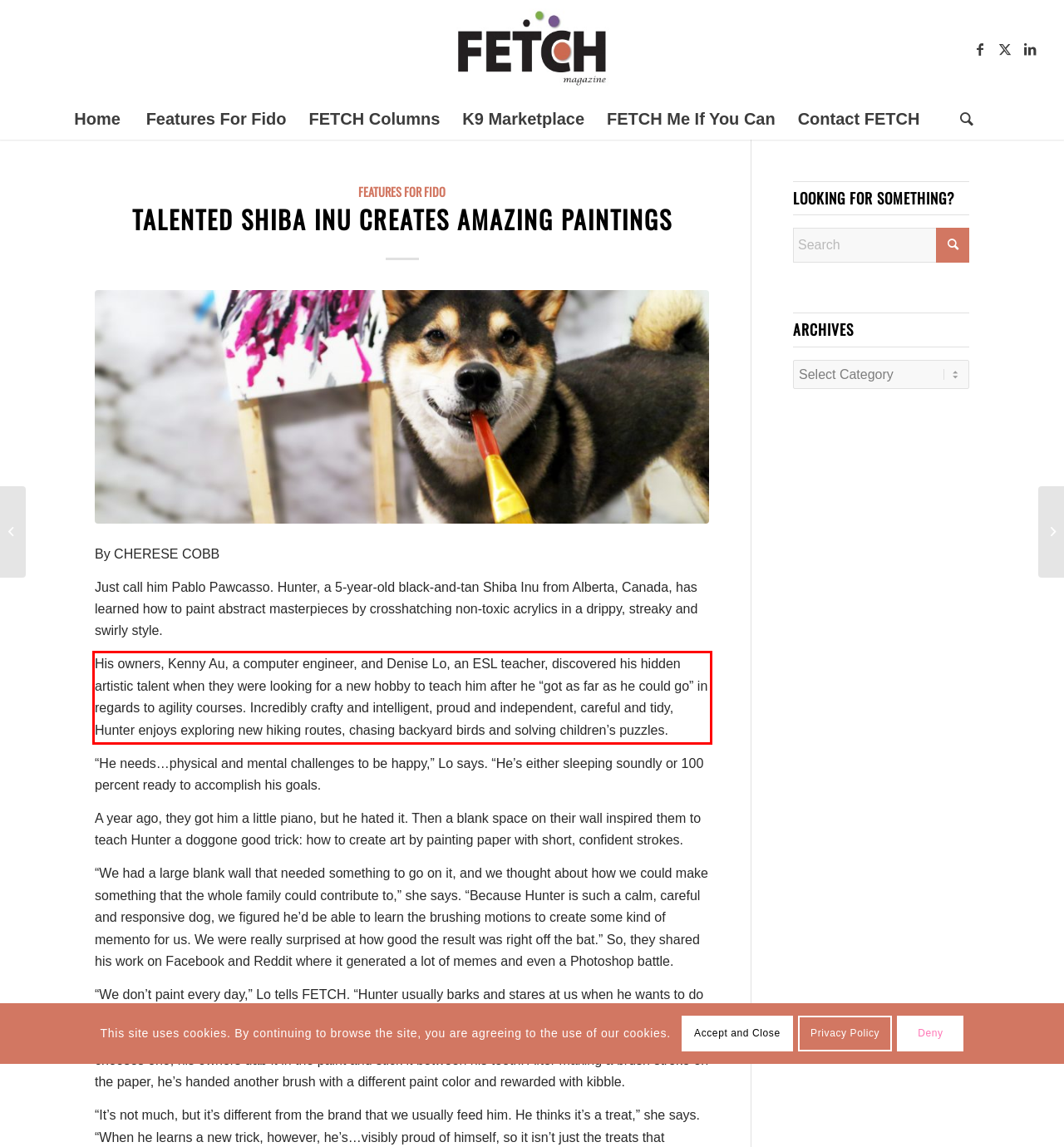Given a screenshot of a webpage containing a red rectangle bounding box, extract and provide the text content found within the red bounding box.

His owners, Kenny Au, a computer engineer, and Denise Lo, an ESL teacher, discovered his hidden artistic talent when they were looking for a new hobby to teach him after he “got as far as he could go” in regards to agility courses. Incredibly crafty and intelligent, proud and independent, careful and tidy, Hunter enjoys exploring new hiking routes, chasing backyard birds and solving children’s puzzles.